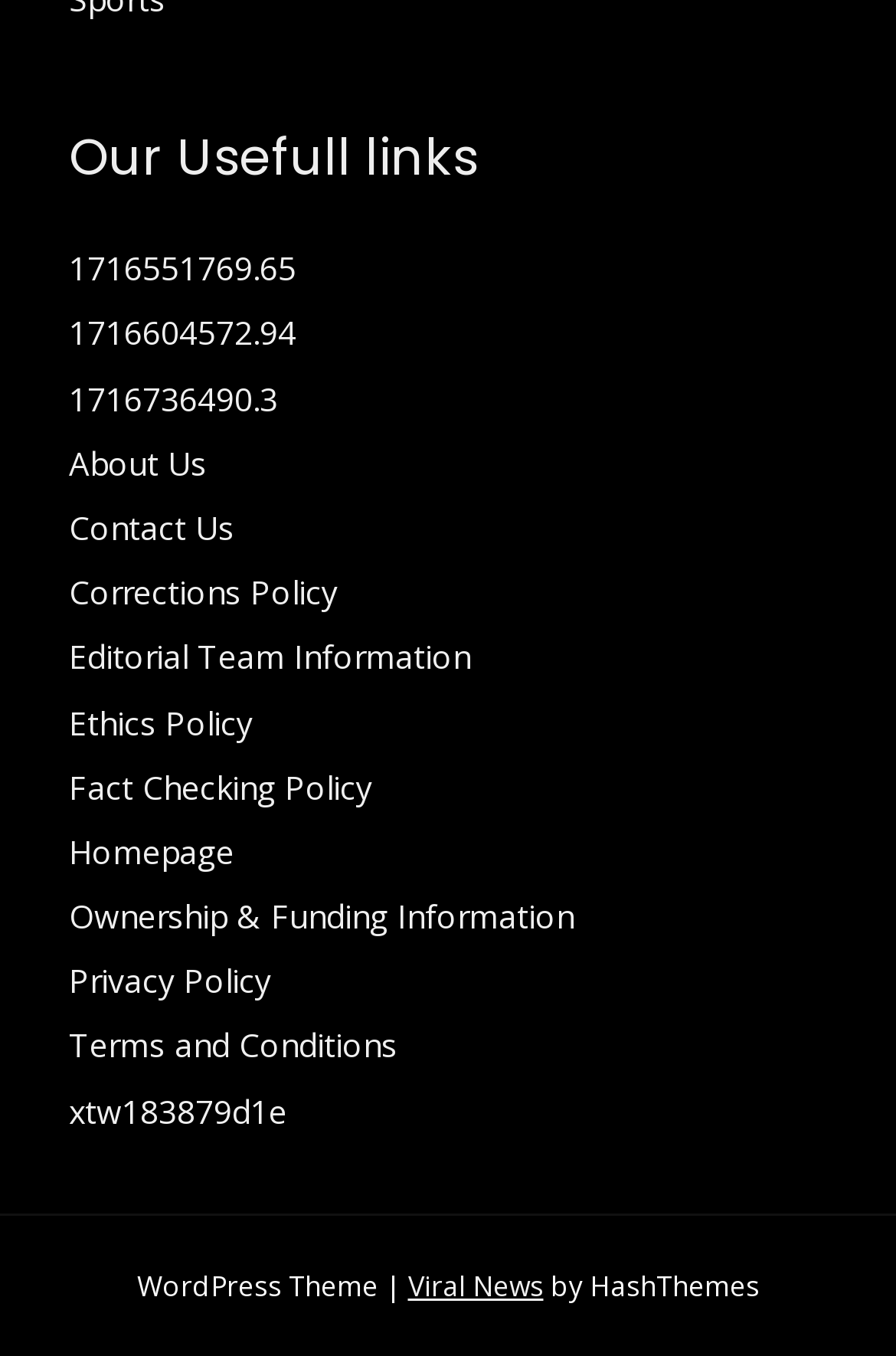How many links are there under 'Our Useful links'?
Answer the question with just one word or phrase using the image.

13